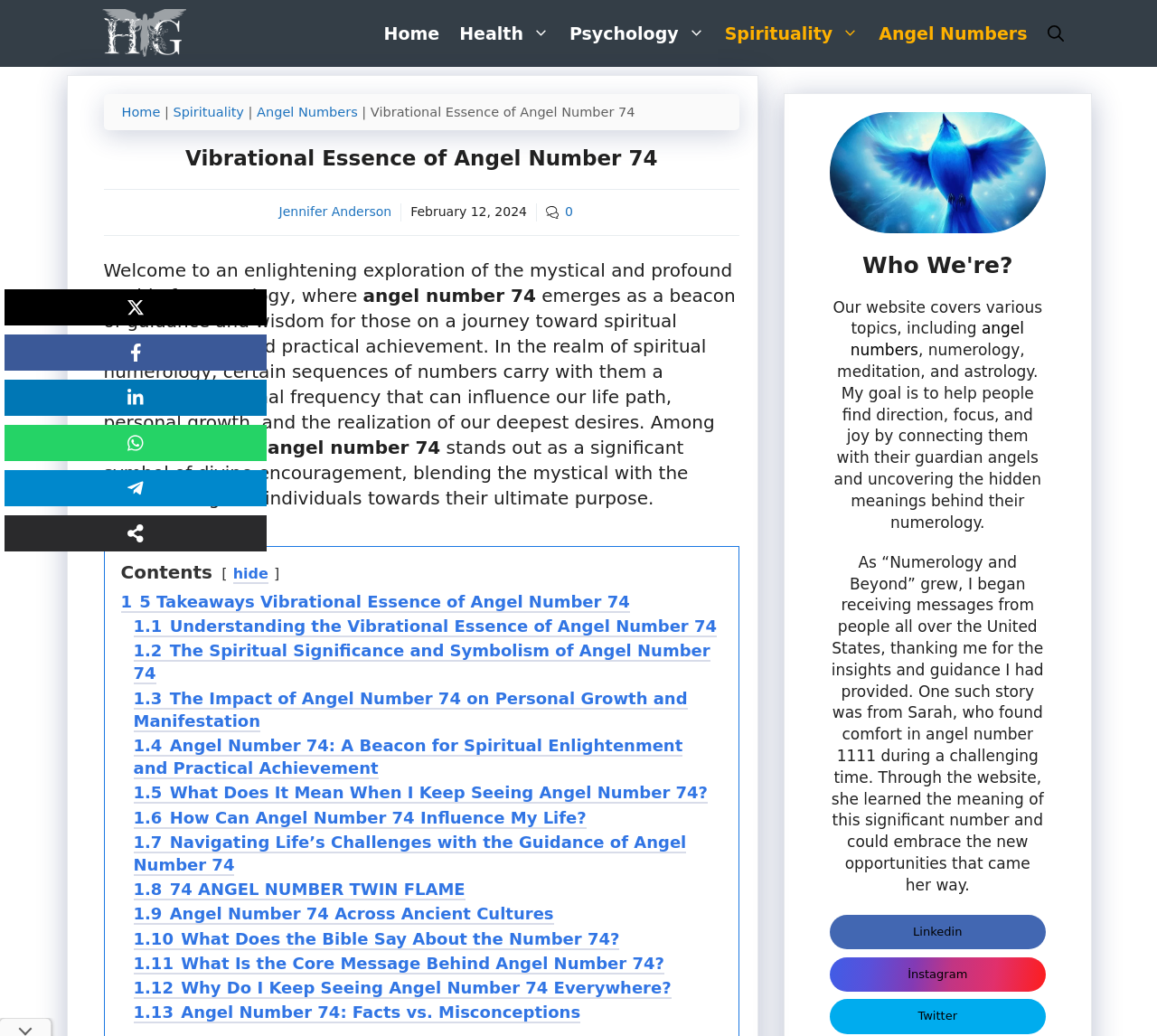Specify the bounding box coordinates for the region that must be clicked to perform the given instruction: "Click on the '1.1 Understanding the Vibrational Essence of Angel Number 74' link".

[0.115, 0.595, 0.62, 0.617]